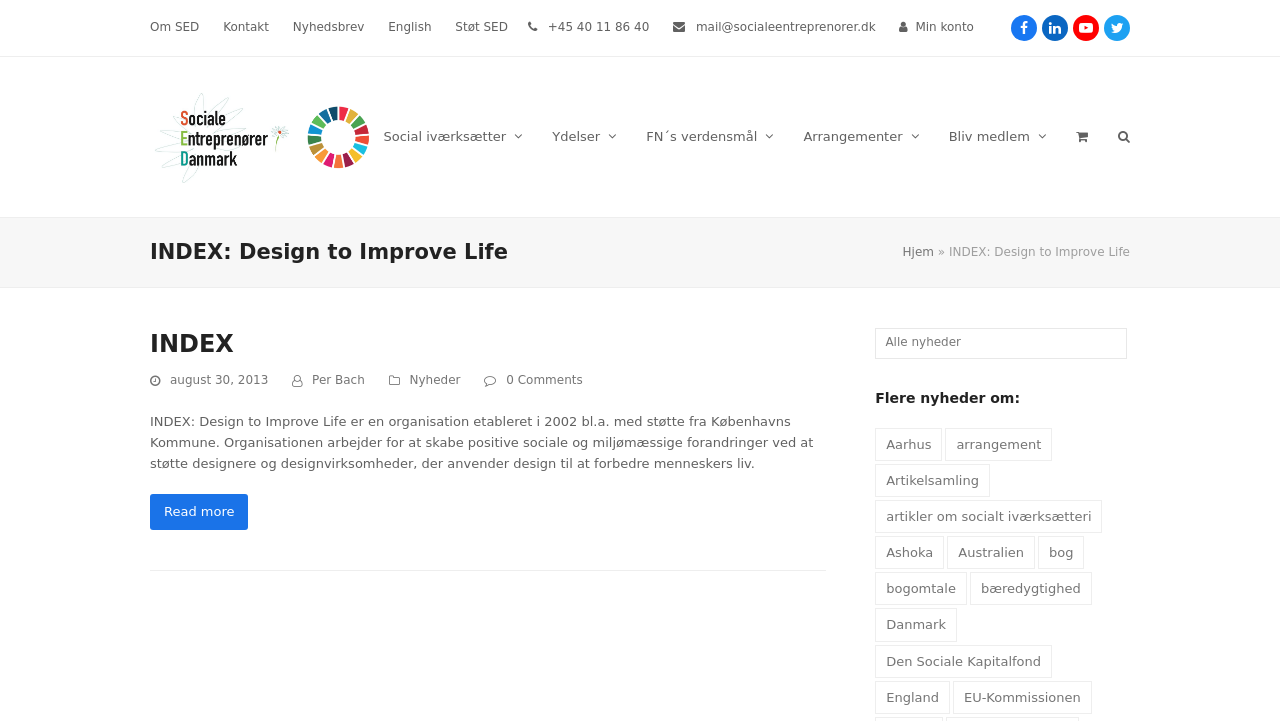Based on the description "Social iværksætter", find the bounding box of the specified UI element.

[0.288, 0.155, 0.42, 0.225]